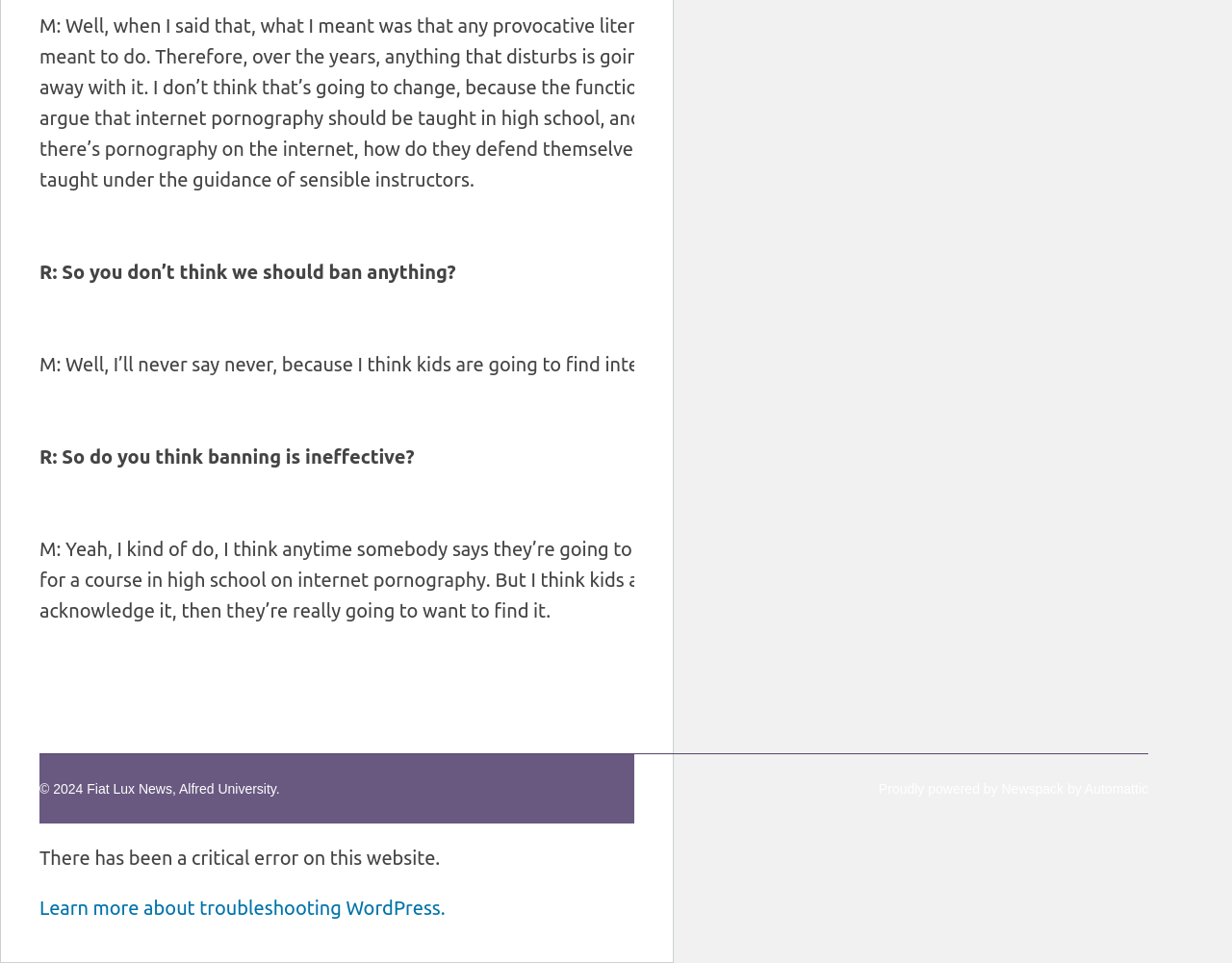Look at the image and answer the question in detail:
What is the error message on the website?

The error message on the website can be found at the bottom of the page, which states 'There has been a critical error on this website.' This suggests that there is a technical issue with the website that needs to be addressed.